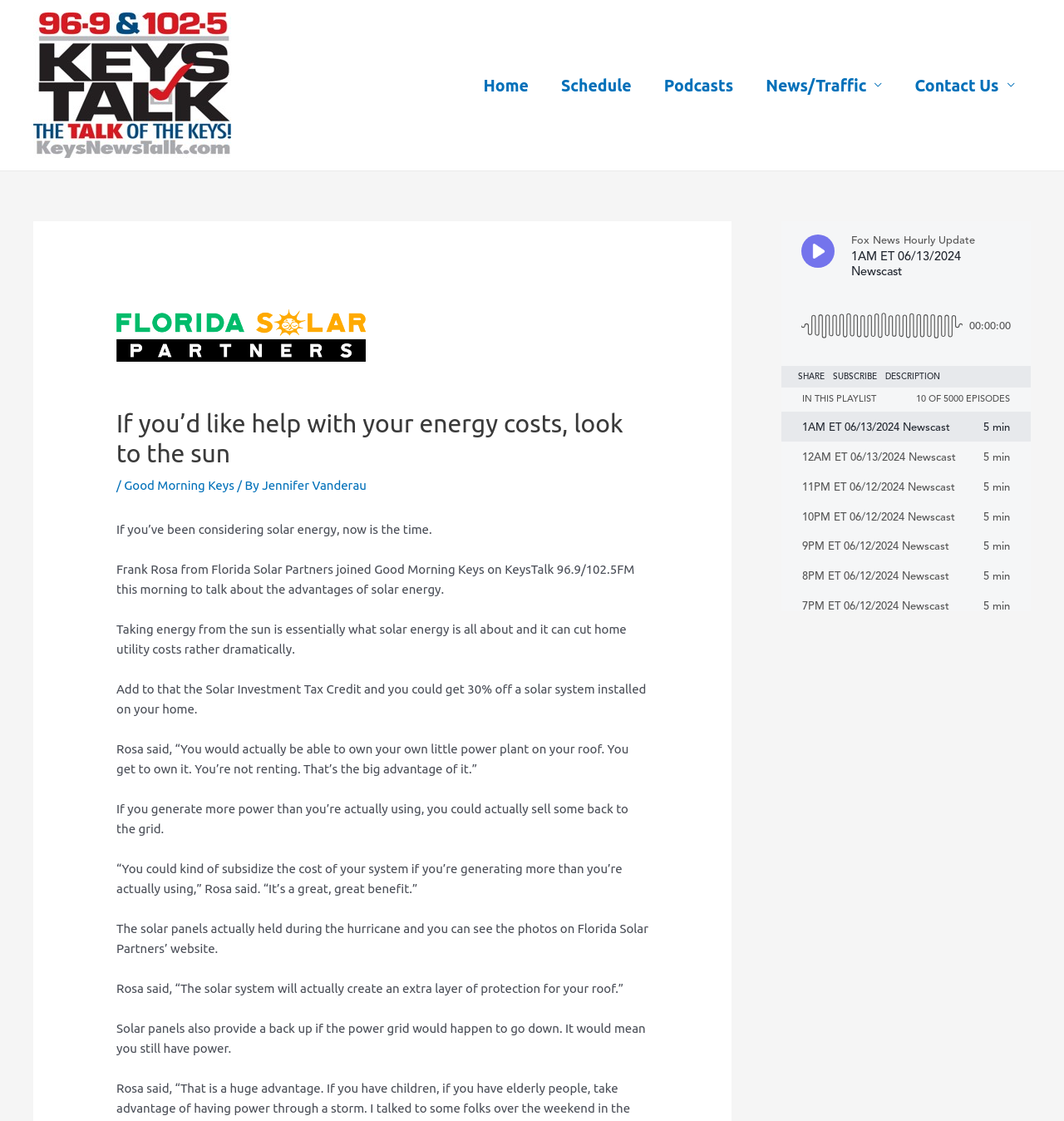What is the benefit of solar energy?
Refer to the image and answer the question using a single word or phrase.

Cut home utility costs